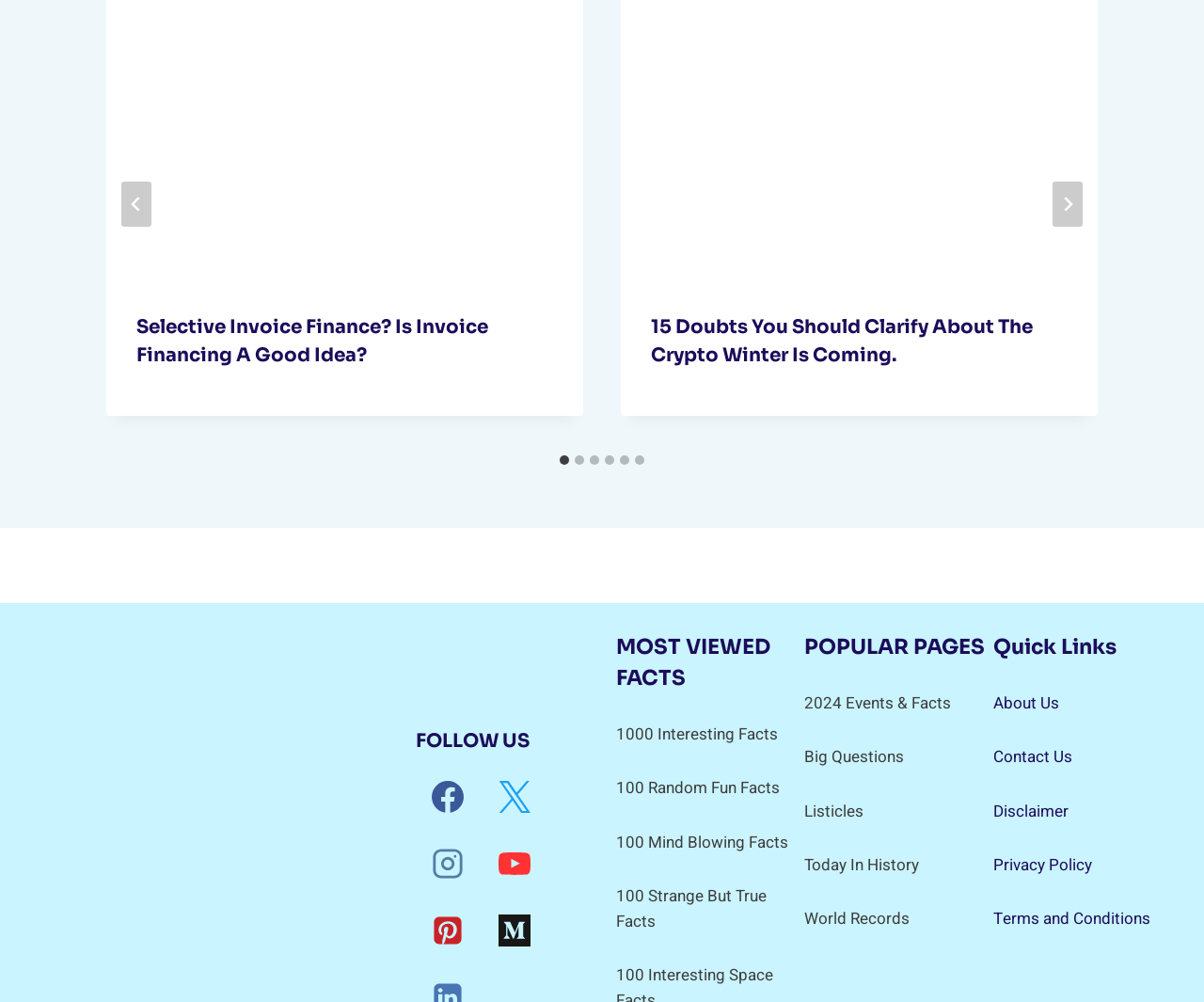Please indicate the bounding box coordinates of the element's region to be clicked to achieve the instruction: "View 1000 Interesting Facts". Provide the coordinates as four float numbers between 0 and 1, i.e., [left, top, right, bottom].

[0.512, 0.721, 0.646, 0.745]